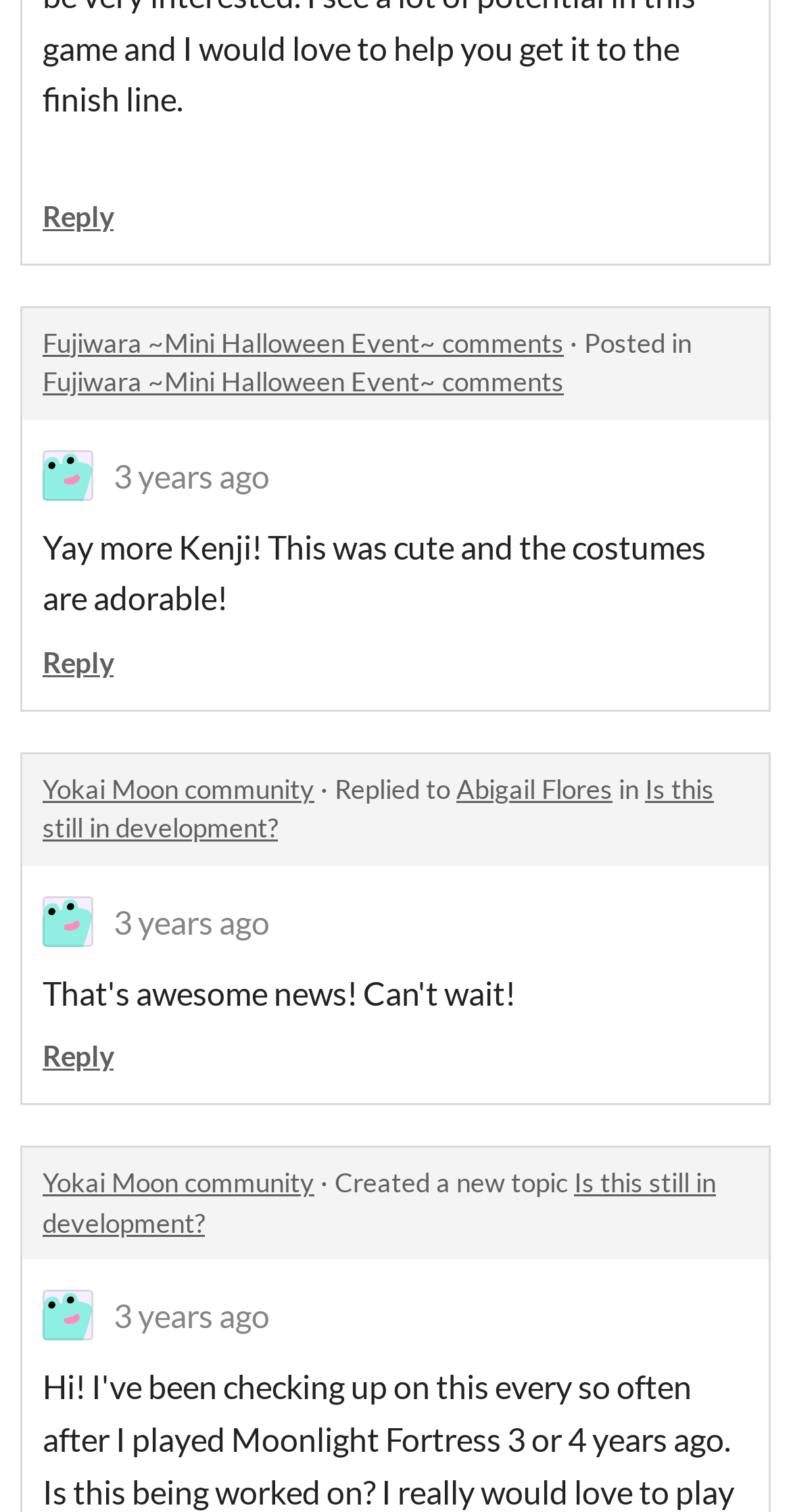Bounding box coordinates are specified in the format (top-left x, top-left y, bottom-right x, bottom-right y). All values are floating point numbers bounded between 0 and 1. Please provide the bounding box coordinate of the region this sentence describes: Abigail Flores

[0.577, 0.511, 0.774, 0.532]